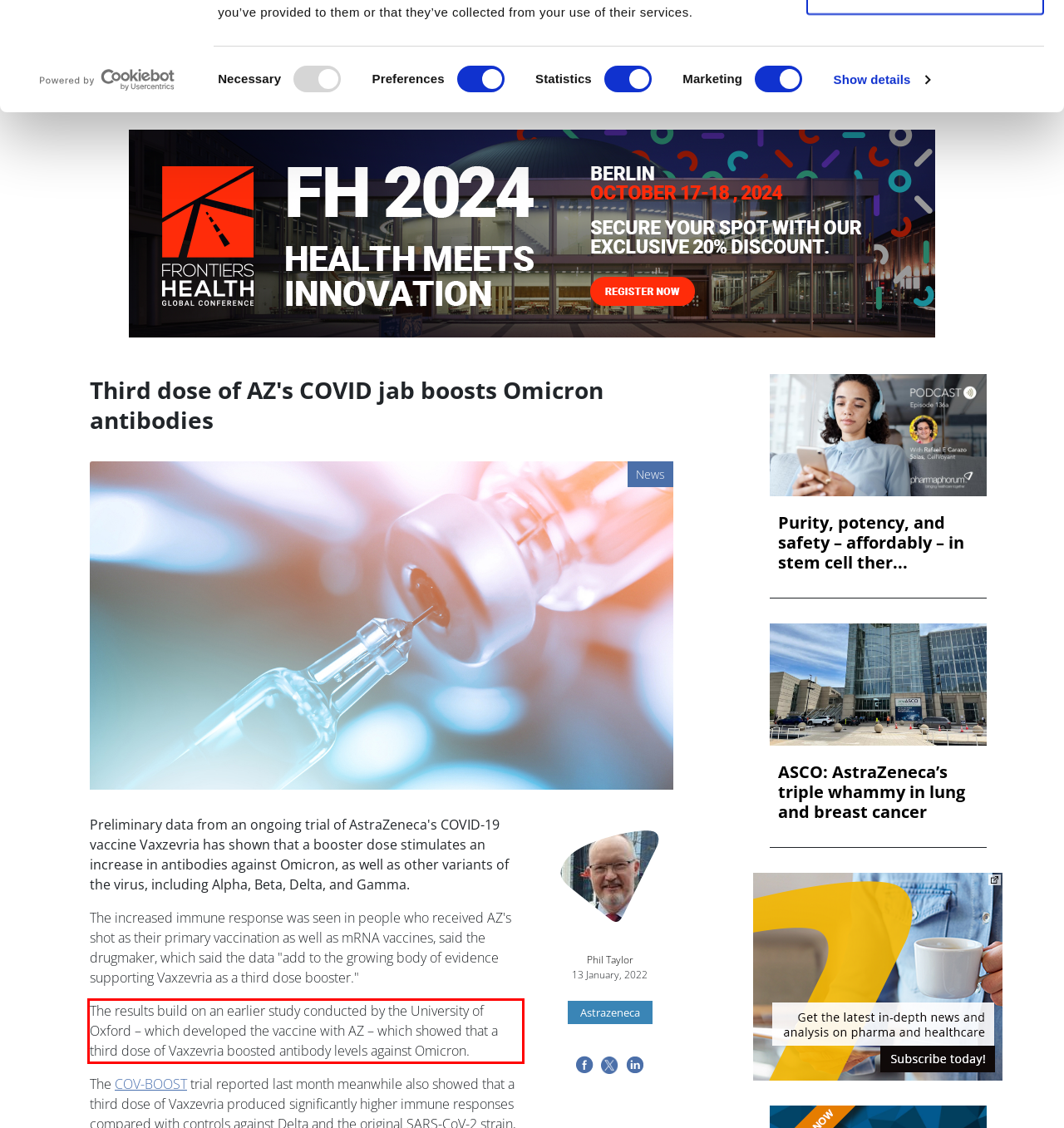Given a webpage screenshot with a red bounding box, perform OCR to read and deliver the text enclosed by the red bounding box.

The results build on an earlier study conducted by the University of Oxford – which developed the vaccine with AZ – which showed that a third dose of Vaxzevria boosted antibody levels against Omicron.